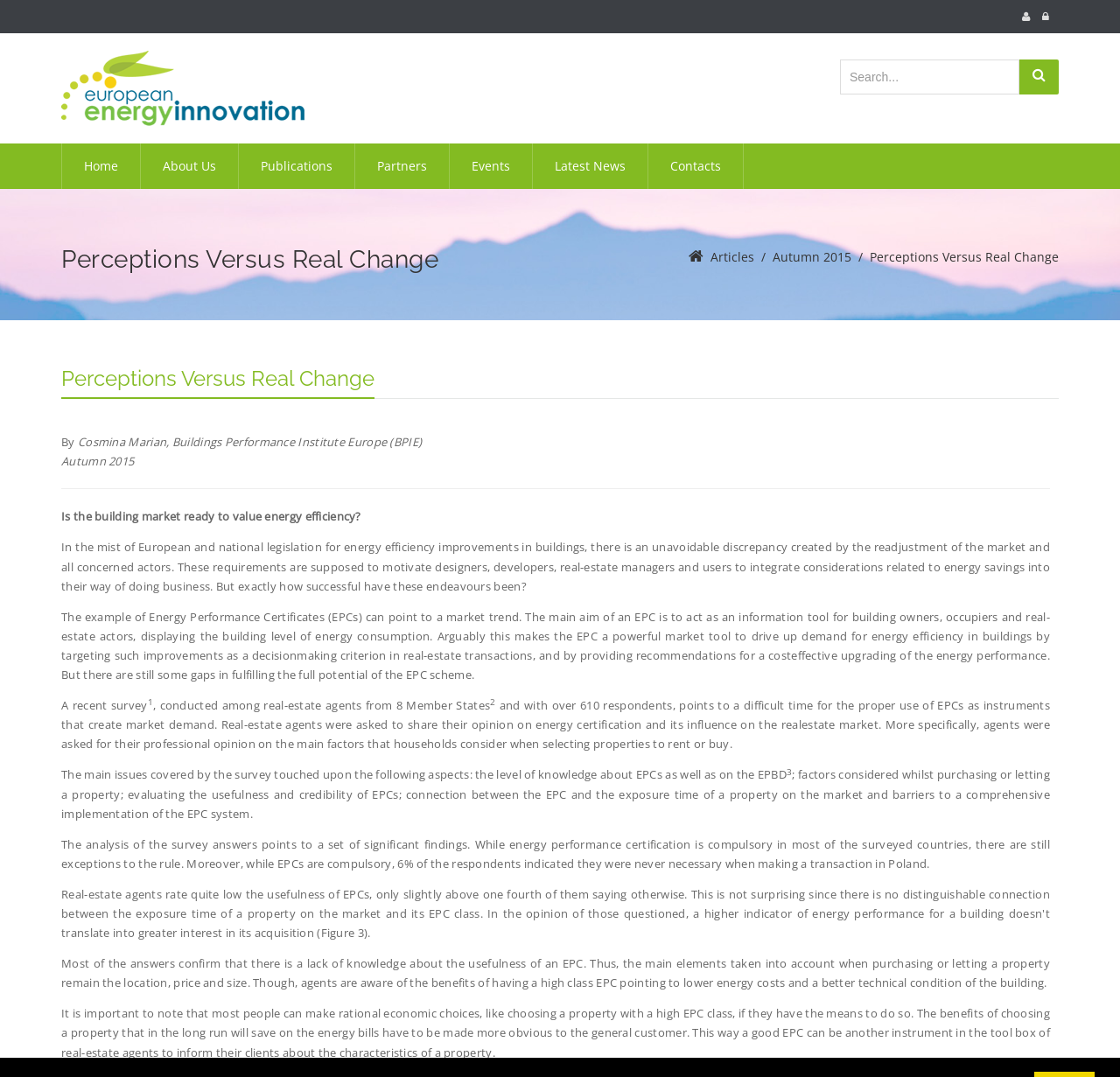Locate and extract the headline of this webpage.

Perceptions Versus Real Change